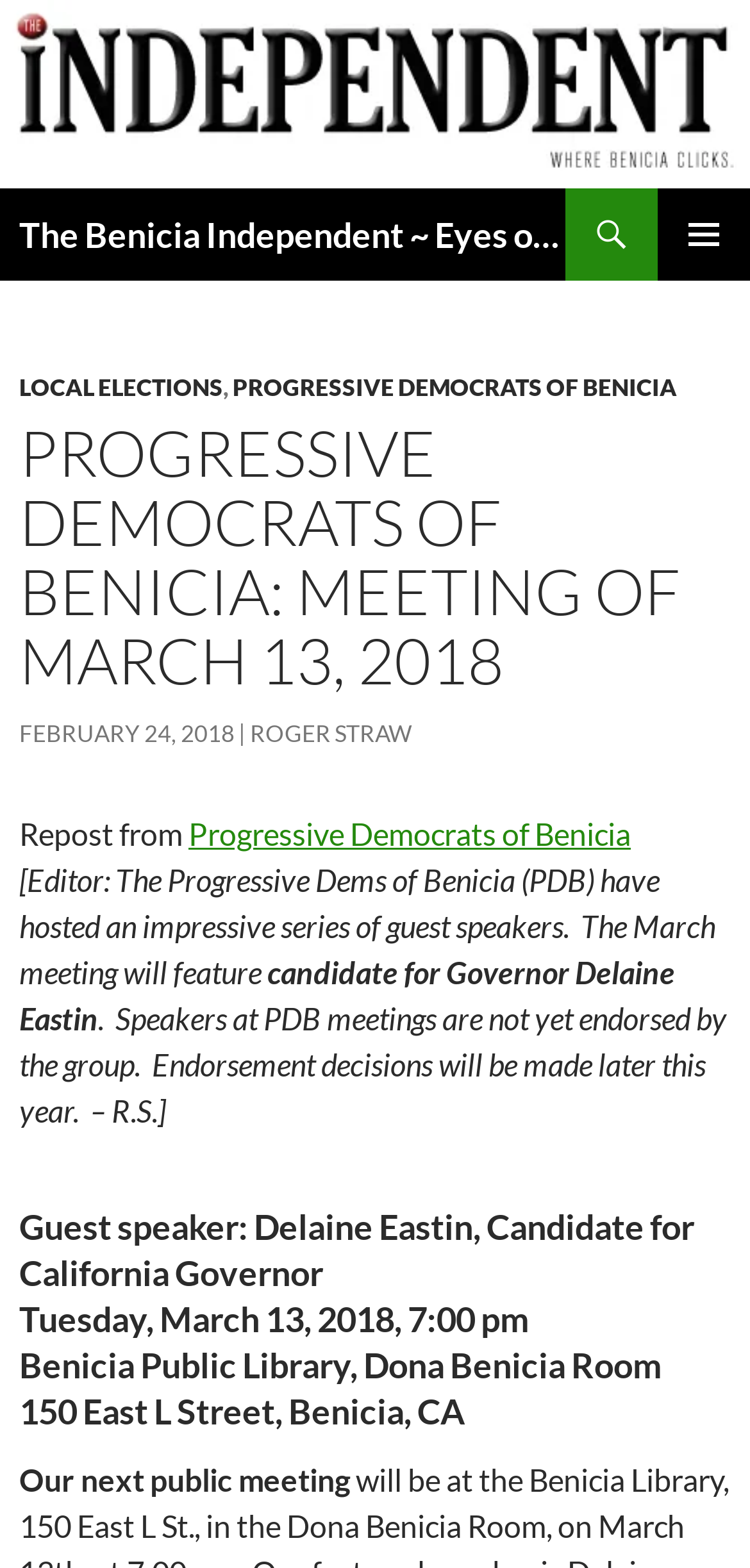Please find and generate the text of the main heading on the webpage.

The Benicia Independent ~ Eyes on the Environment / Benicia news & views